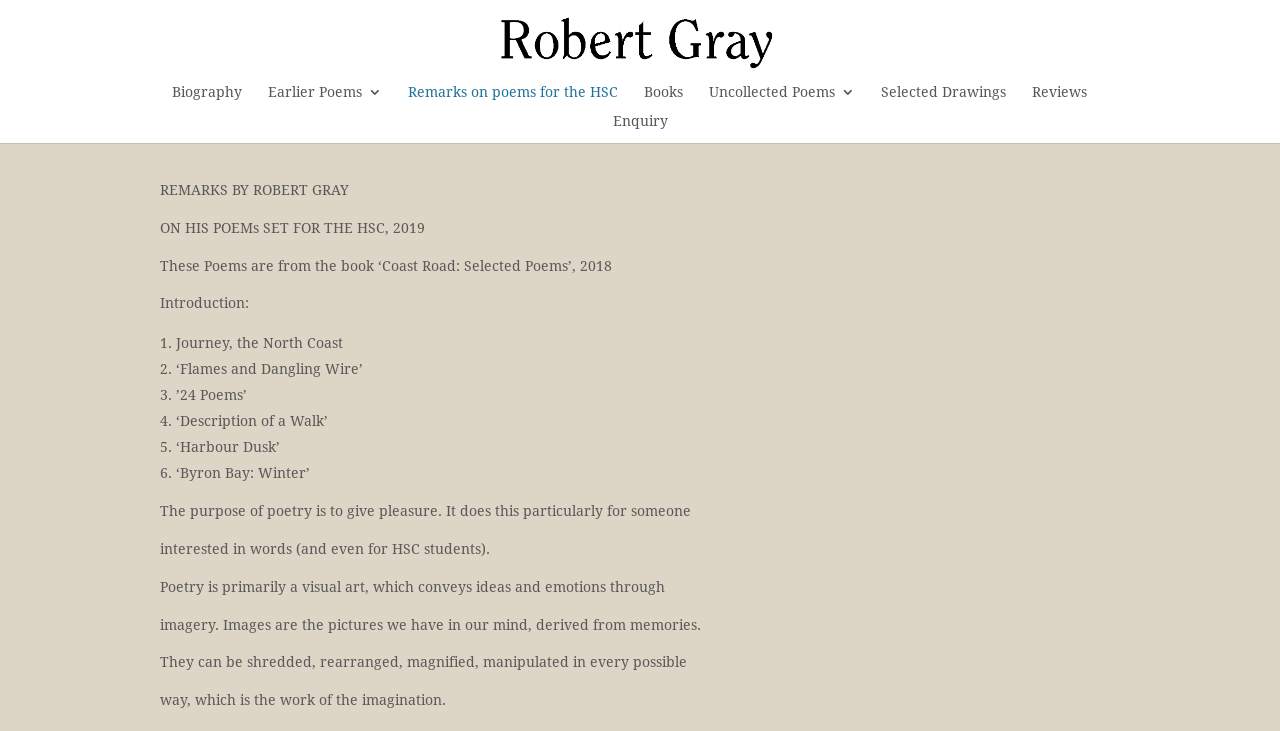Respond to the following query with just one word or a short phrase: 
What is poetry primarily?

A visual art